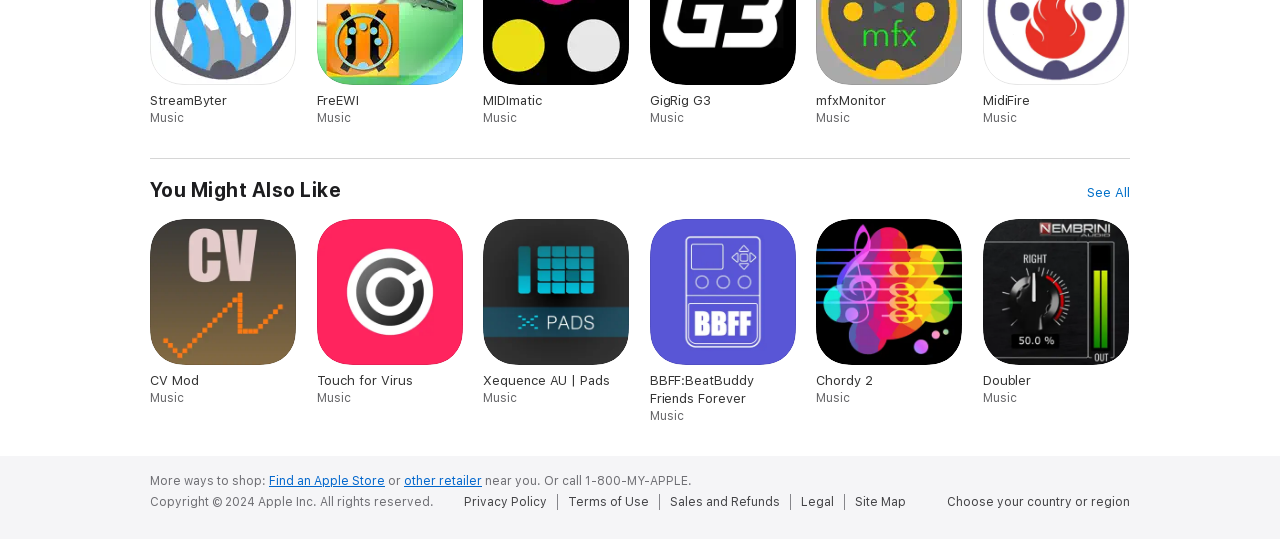Show the bounding box coordinates of the element that should be clicked to complete the task: "Click on See All".

[0.85, 0.341, 0.883, 0.375]